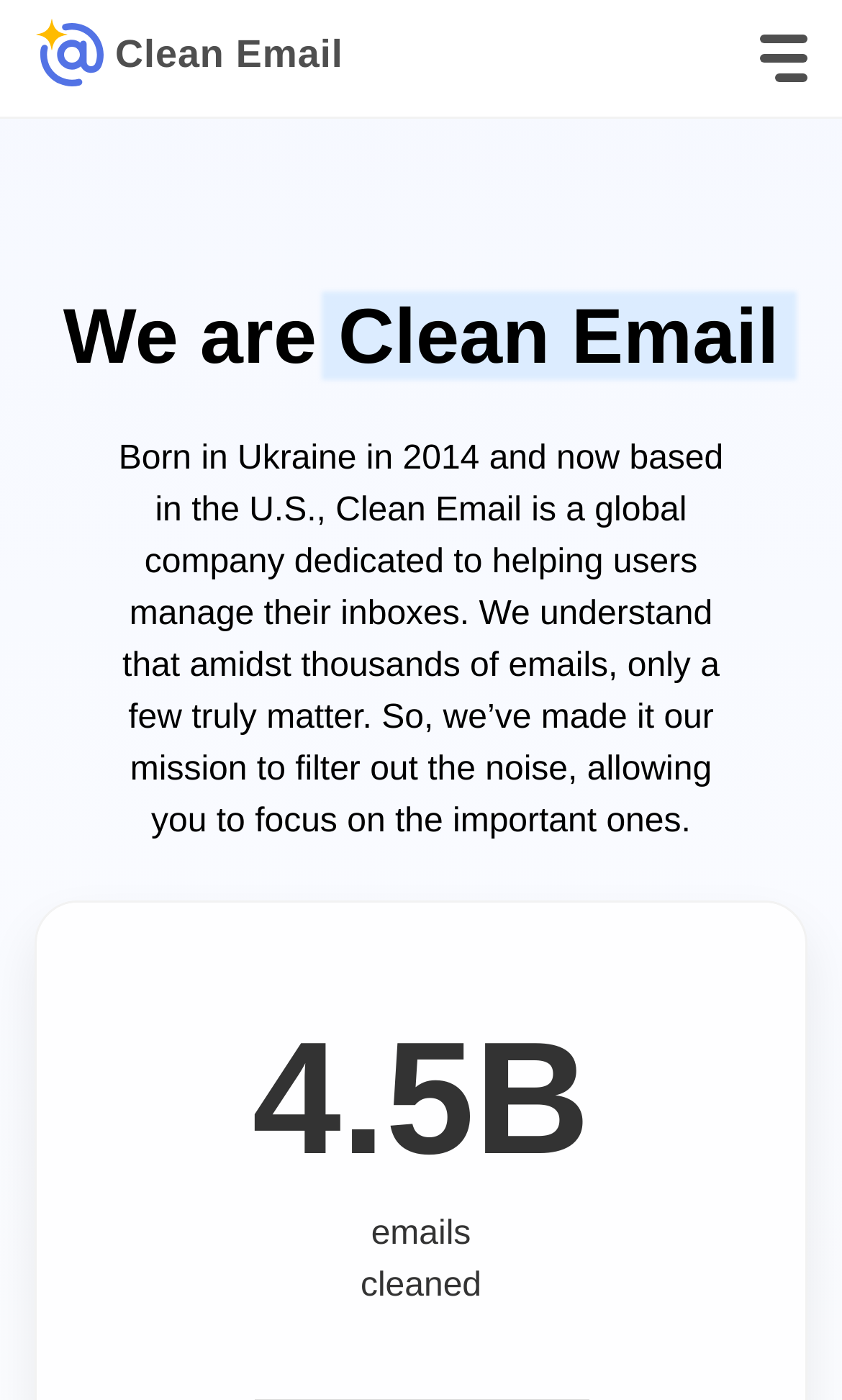Please identify and generate the text content of the webpage's main heading.

We are Clean Email